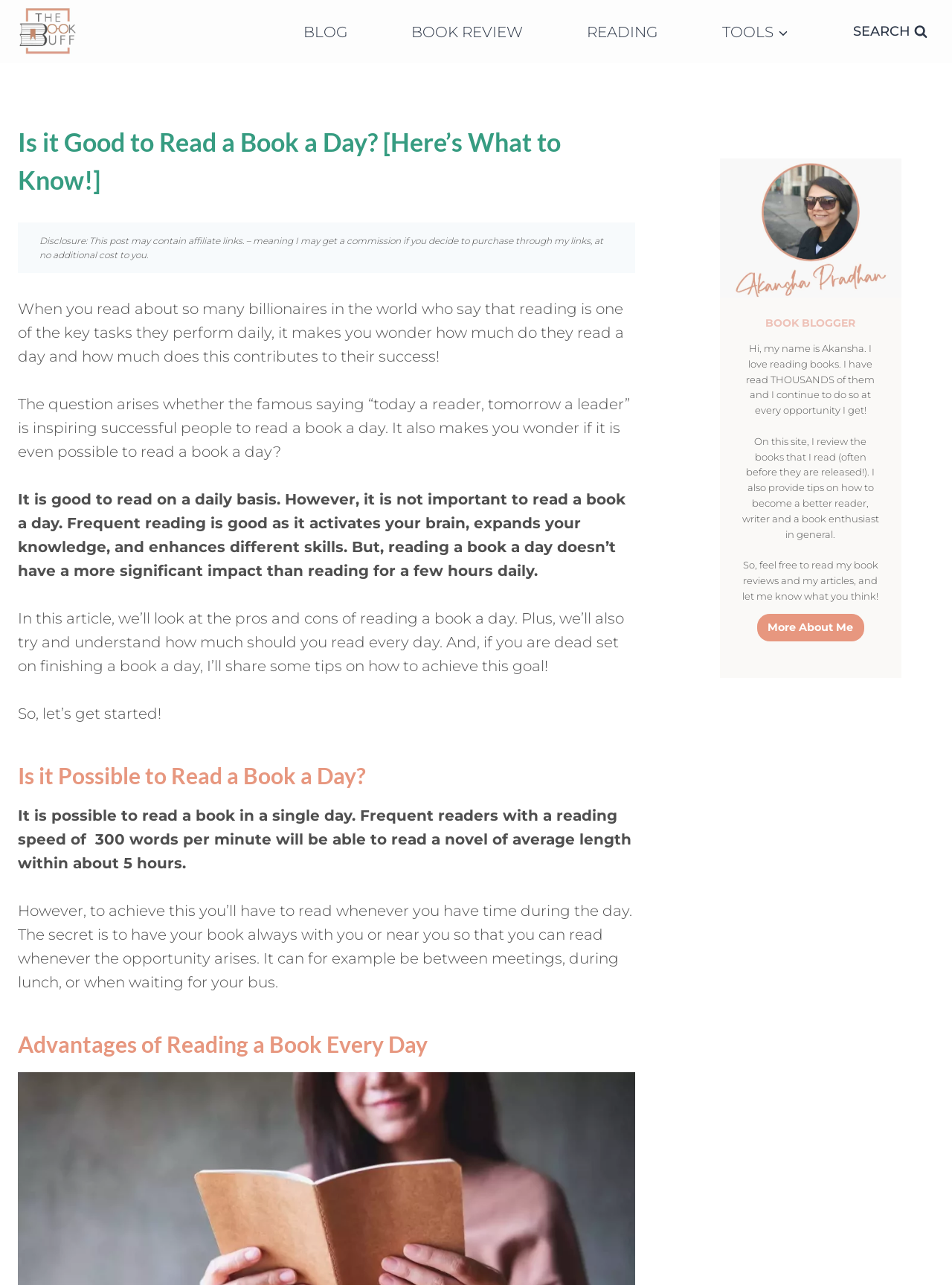Please determine the bounding box coordinates of the section I need to click to accomplish this instruction: "Search for a book".

[0.889, 0.011, 0.981, 0.038]